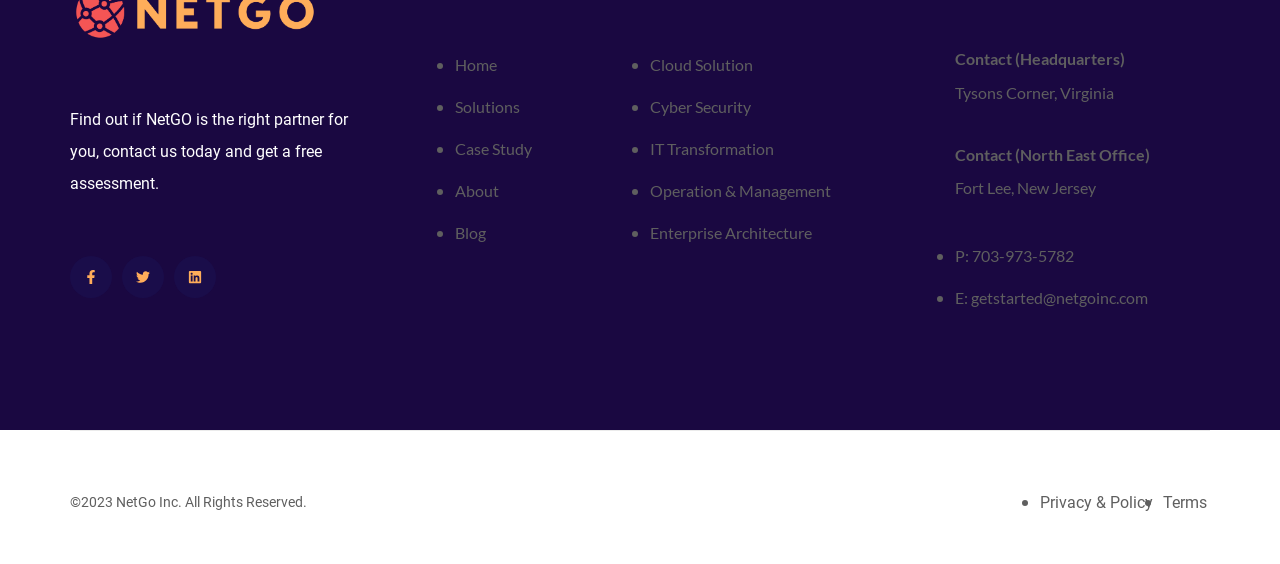What is the email address to get started?
Answer the question with a detailed and thorough explanation.

I found the email address in the contact section, which says 'E: getstarted@netgoinc.com' and is listed as a way to get started.